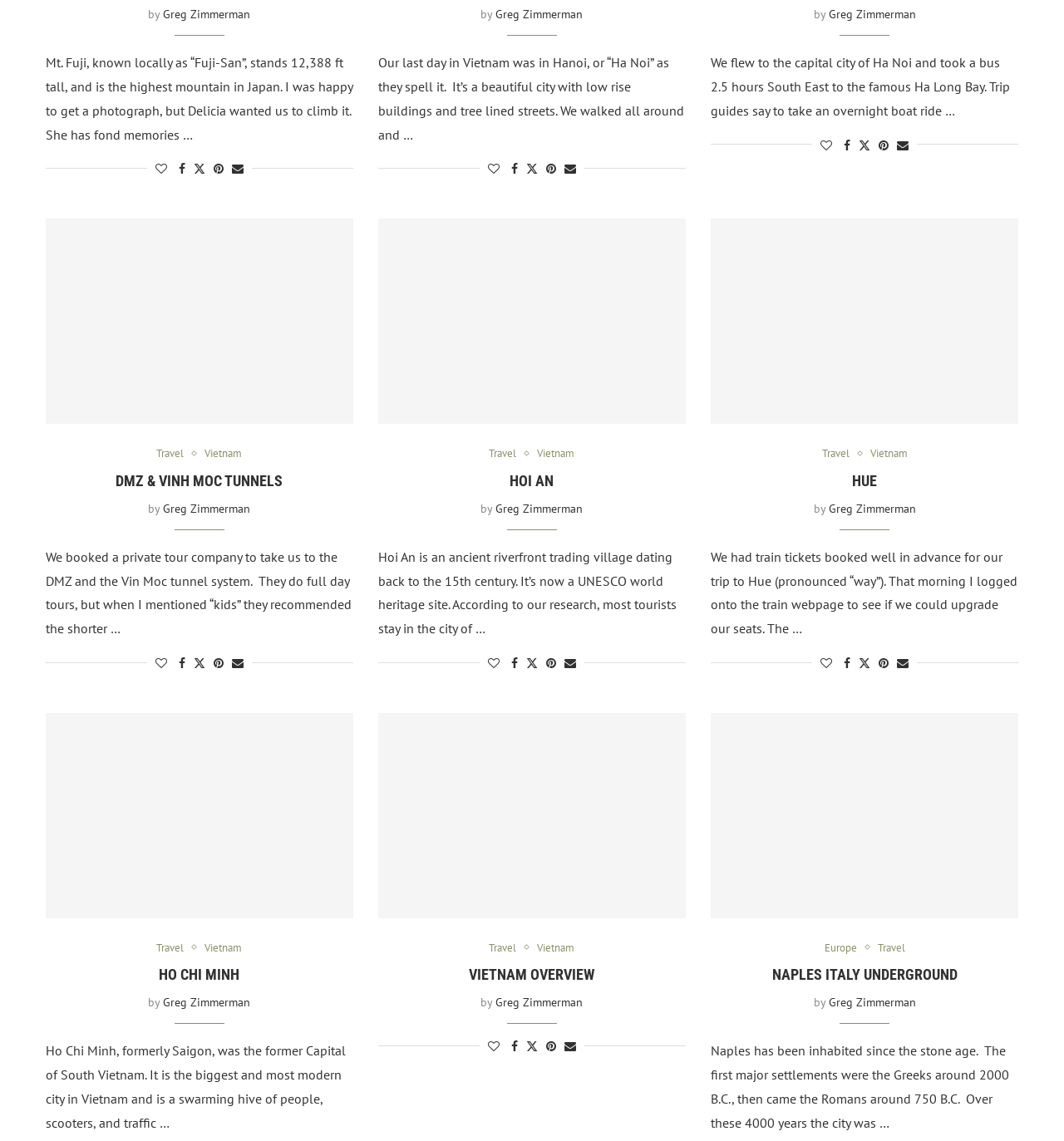Answer briefly with one word or phrase:
What is the name of the tunnel system visited in the DMZ tour?

Vinh Moc tunnel system